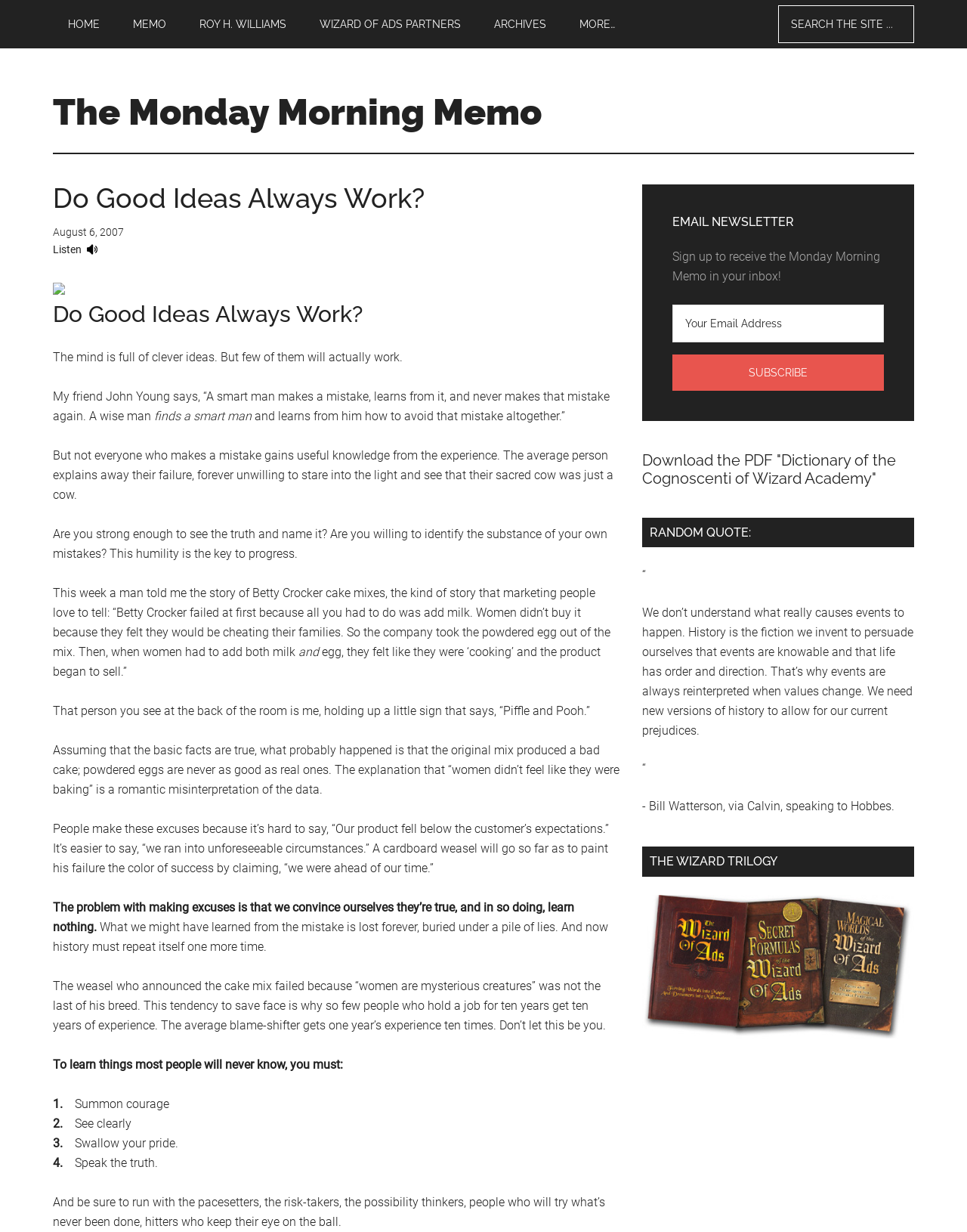Give a concise answer of one word or phrase to the question: 
What is the topic of the article?

Good ideas and mistakes